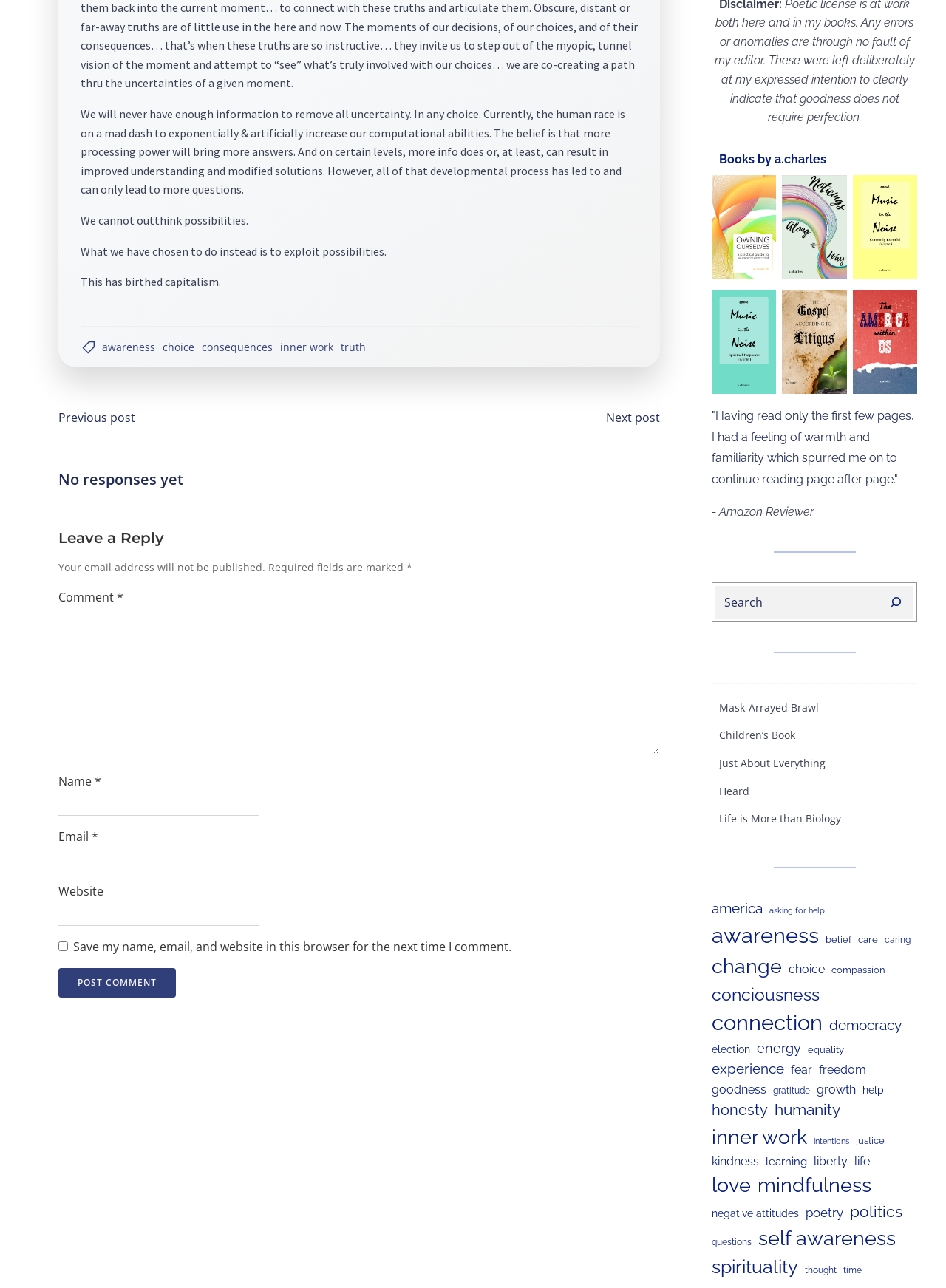From the webpage screenshot, predict the bounding box coordinates (top-left x, top-left y, bottom-right x, bottom-right y) for the UI element described here: parent_node: Comment * name="comment"

[0.062, 0.471, 0.698, 0.586]